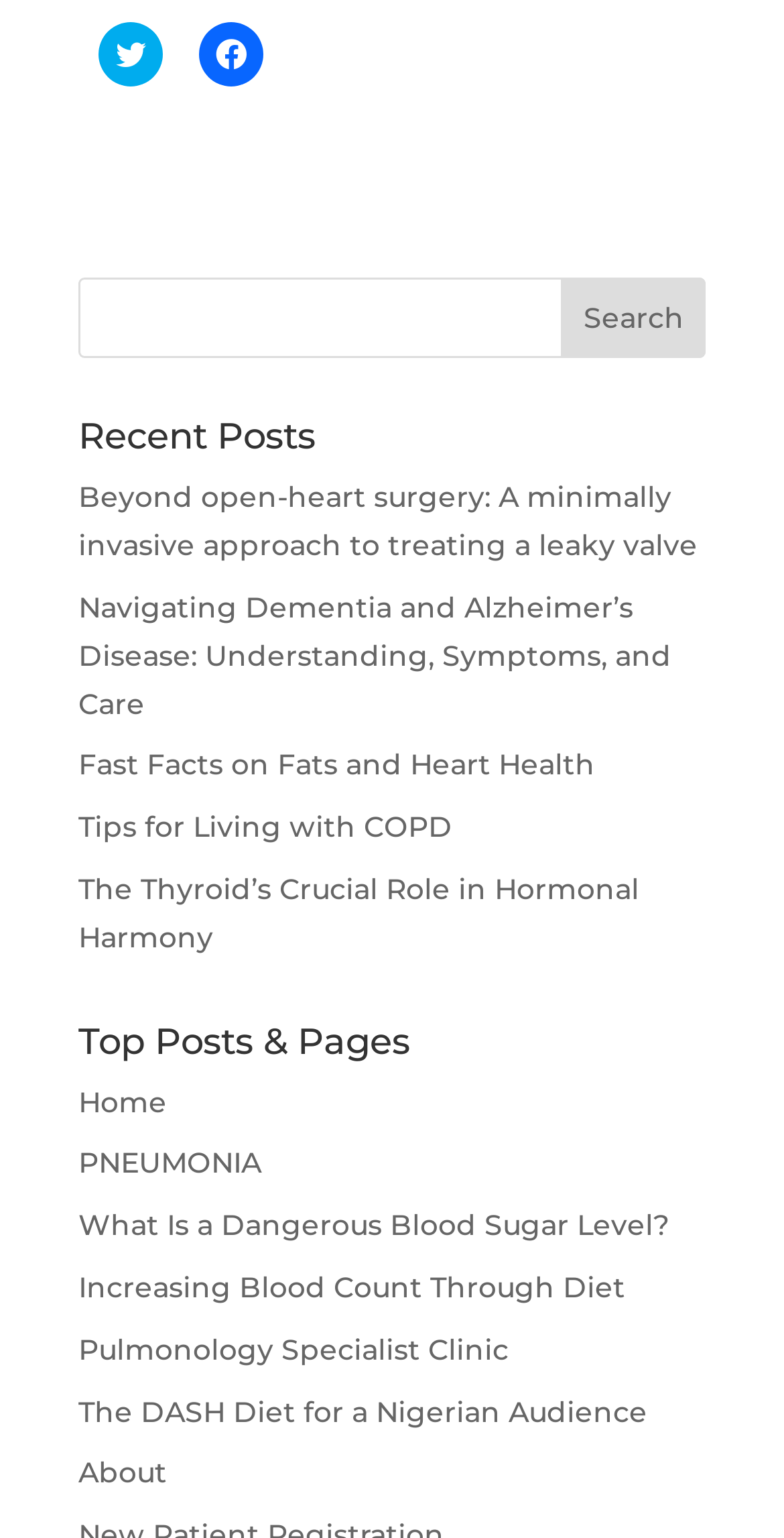Look at the image and write a detailed answer to the question: 
What is the purpose of the textbox?

The textbox is located next to the 'Search' button, and it does not have any default text or placeholder. Therefore, it is likely used for searching the website's content.